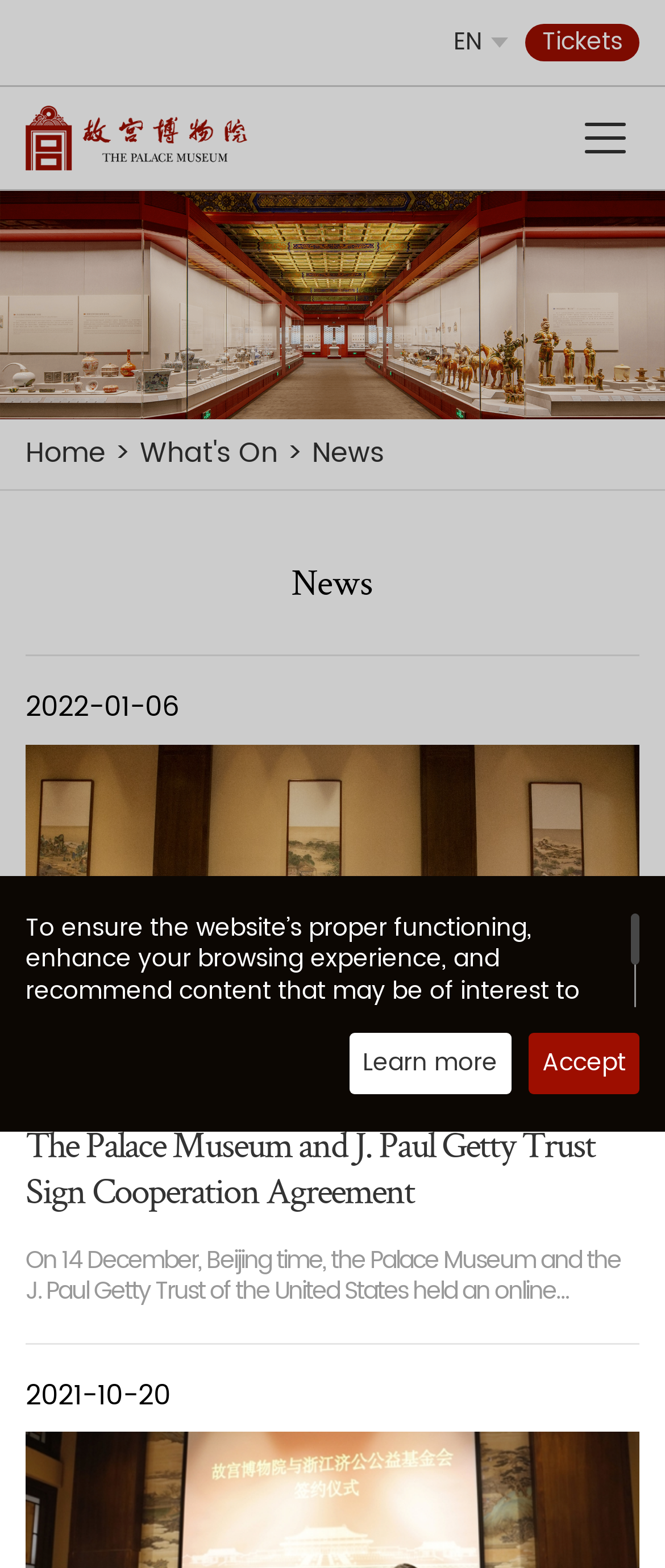Locate and provide the bounding box coordinates for the HTML element that matches this description: "parent_node: 2022-01-06".

[0.038, 0.419, 0.962, 0.856]